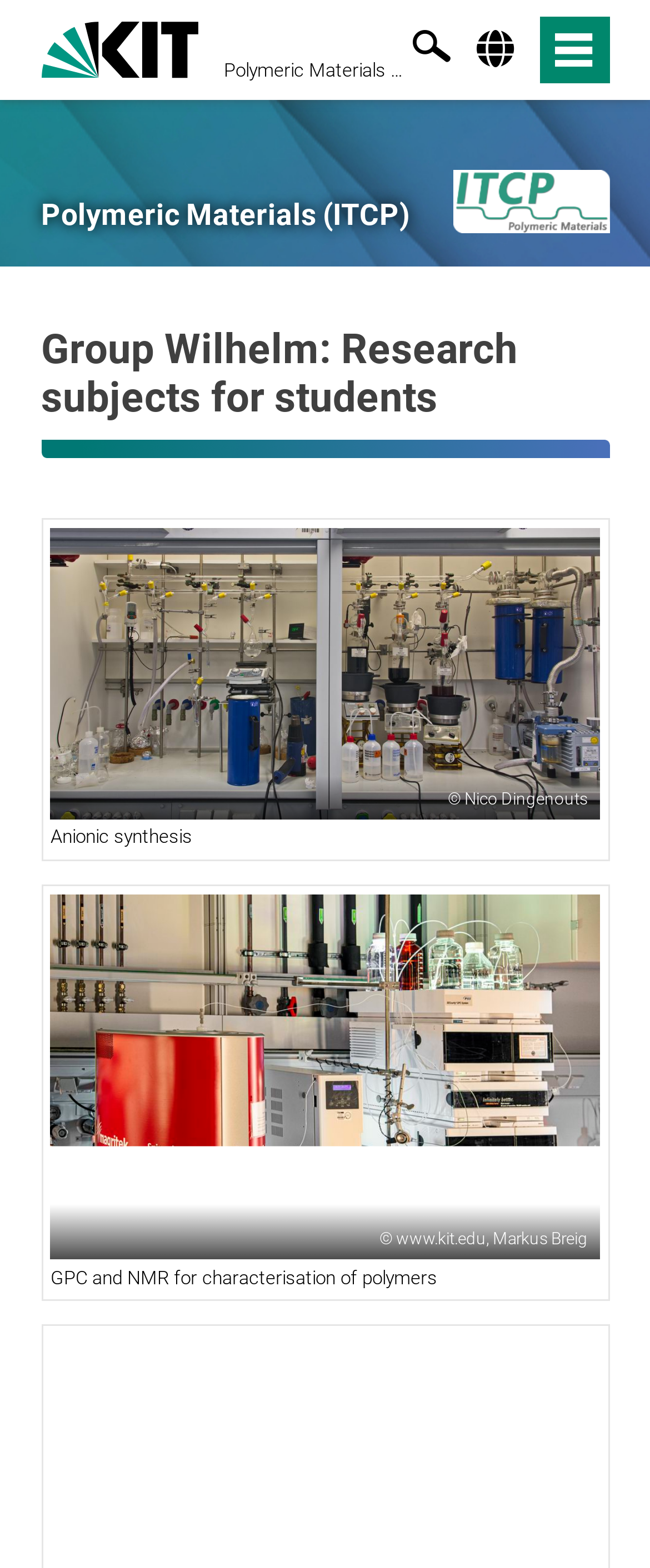Using the element description: "parent_node: Polymeric Materials (ITCP)", determine the bounding box coordinates for the specified UI element. The coordinates should be four float numbers between 0 and 1, [left, top, right, bottom].

[0.829, 0.01, 0.937, 0.053]